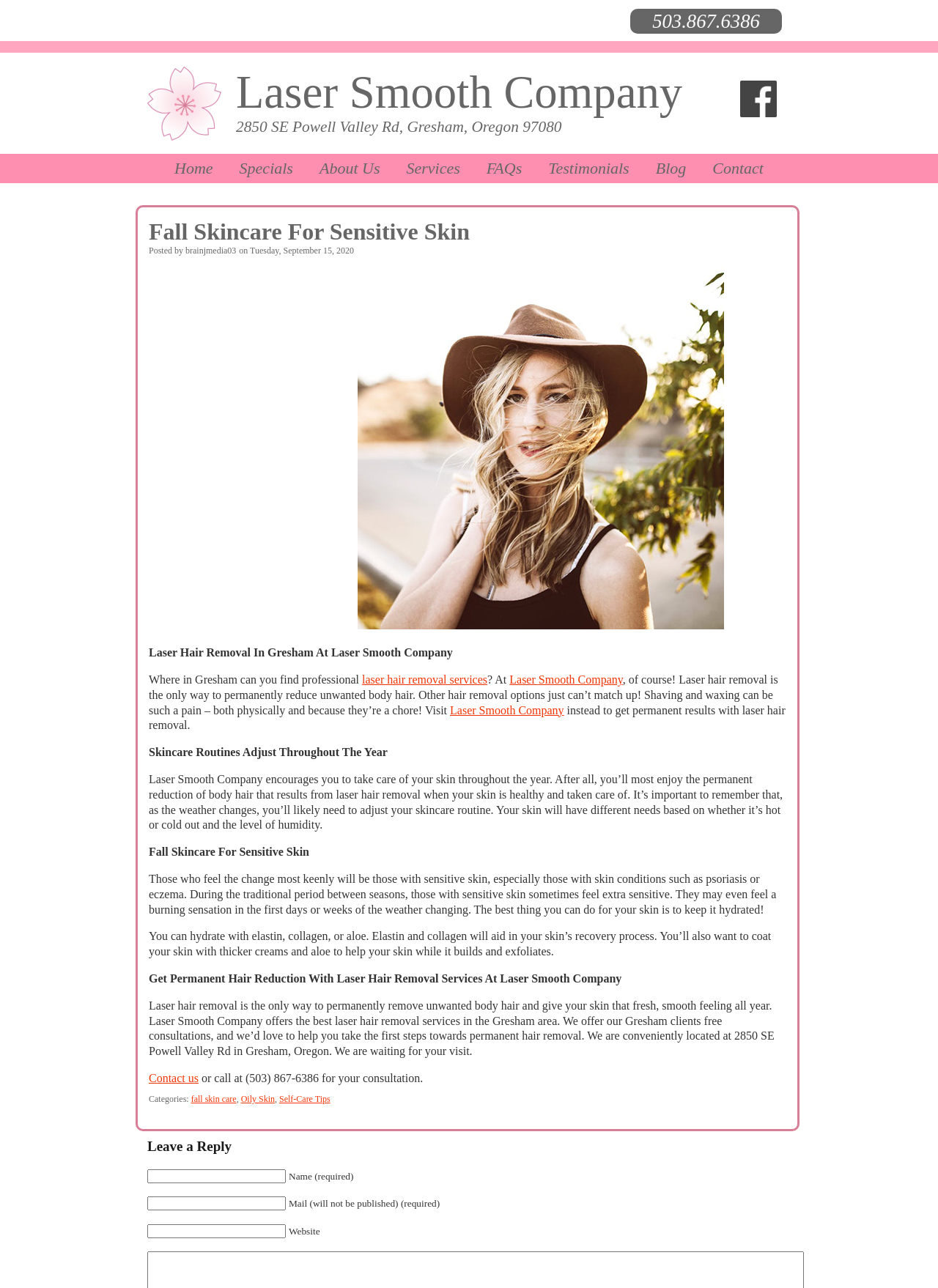Create a detailed narrative describing the layout and content of the webpage.

The webpage is about Laser Smooth Company, a business that offers laser hair removal services and skincare advice. At the top of the page, there is a company header with a logo and contact information, including an address and phone number. Below the header, there are several navigation links, including "Home", "Specials", "About Us", "Services", "FAQs", "Testimonials", "Blog", and "Contact".

The main content of the page is divided into several sections. The first section has a heading "Fall Skincare For Sensitive Skin" and discusses the importance of adjusting skincare routines with the changing seasons. The text explains that people with sensitive skin, such as those with psoriasis or eczema, may need to take extra care during the transition between seasons.

The next section promotes laser hair removal services, highlighting the benefits of permanent hair reduction and the company's expertise in the field. There is also a call to action, encouraging visitors to contact the company for a consultation.

Further down the page, there are additional sections that provide more information about skincare routines, the importance of hydration, and the benefits of laser hair removal. There are also several links to related articles and categories, such as "fall skin care", "Oily Skin", and "Self-Care Tips".

At the bottom of the page, there is a comment section with a heading "Leave a Reply" and three text boxes for visitors to enter their name, email, and website (optional).